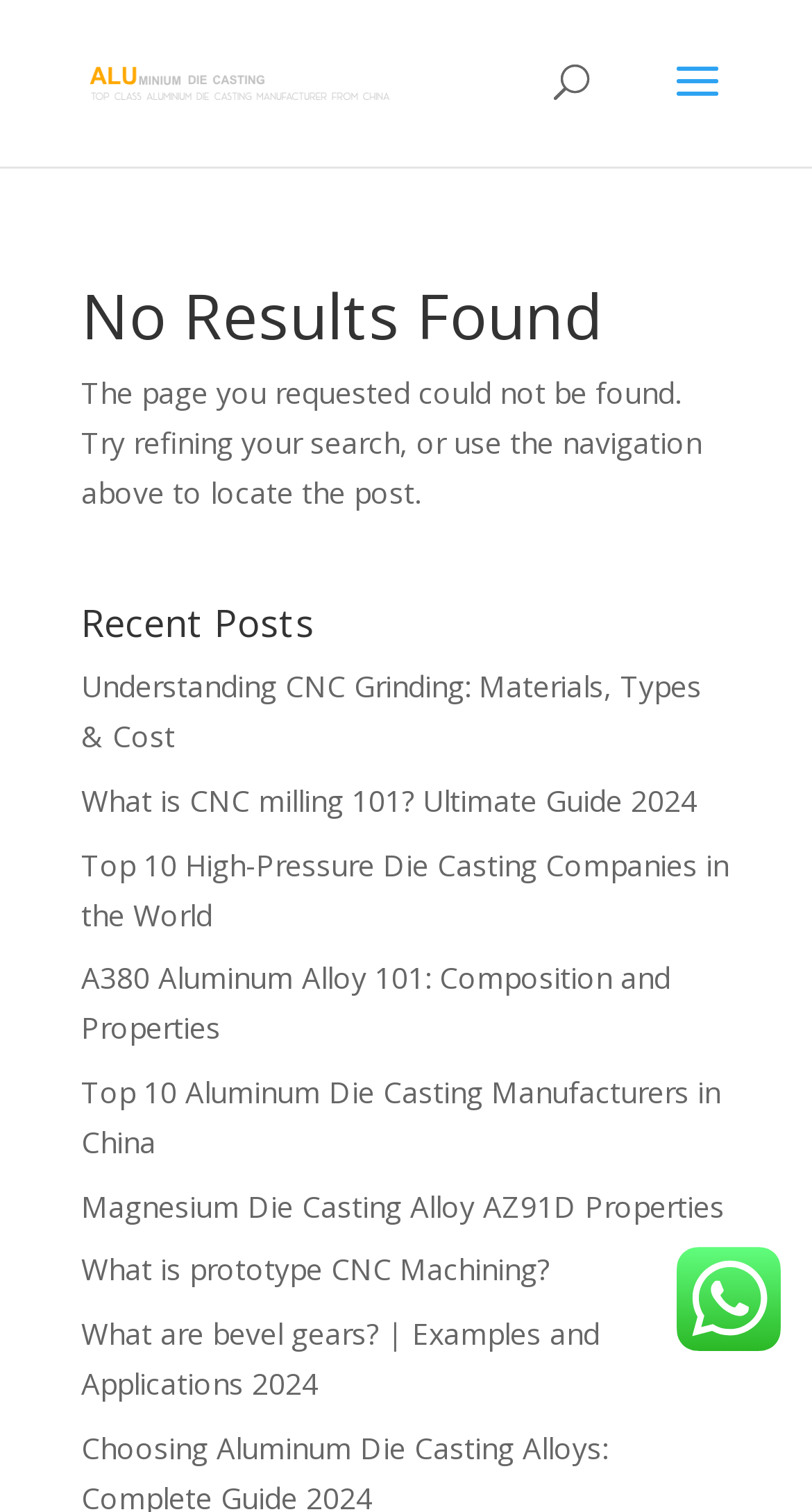Identify and extract the heading text of the webpage.

No Results Found